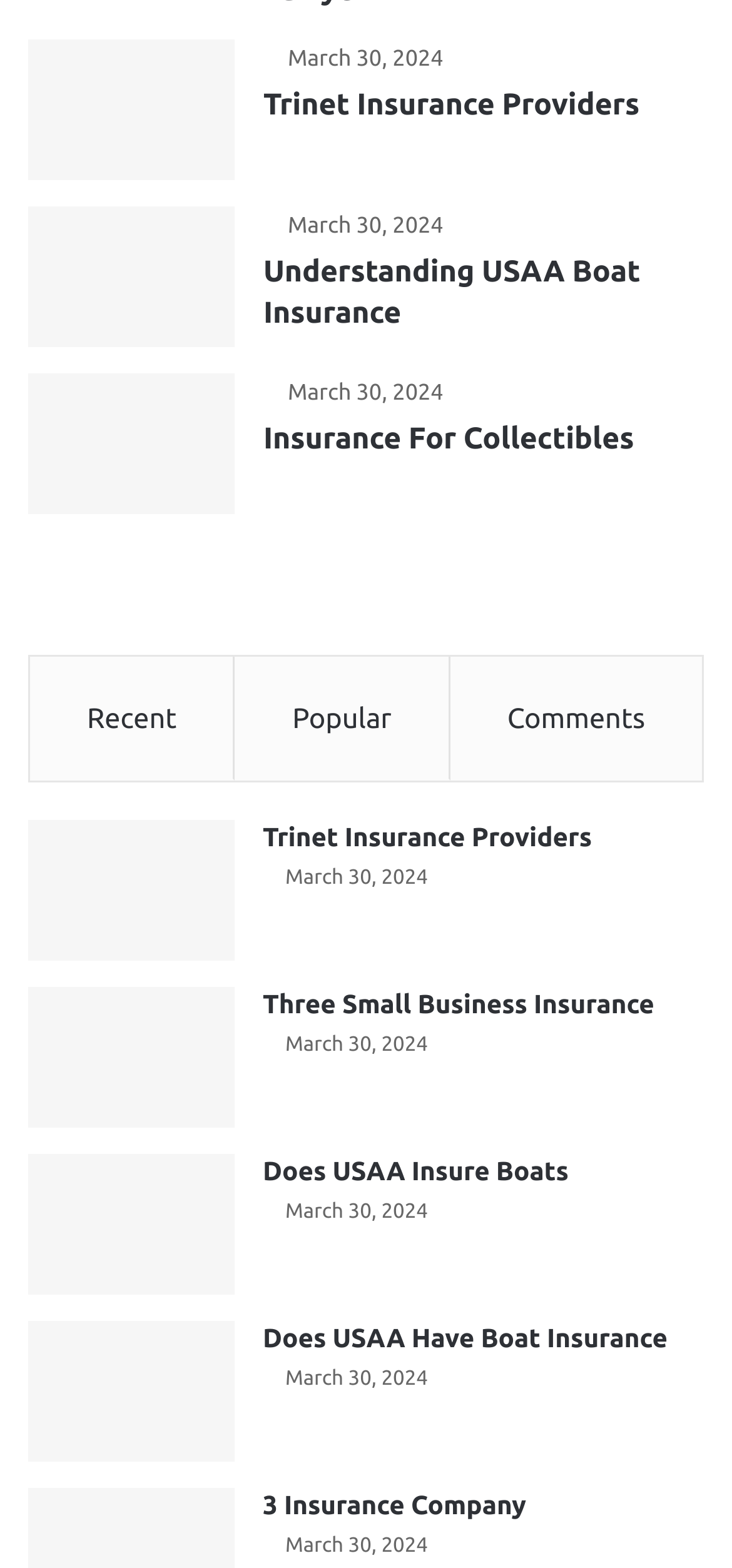How are the links organized on the webpage? Based on the image, give a response in one word or a short phrase.

Categorically